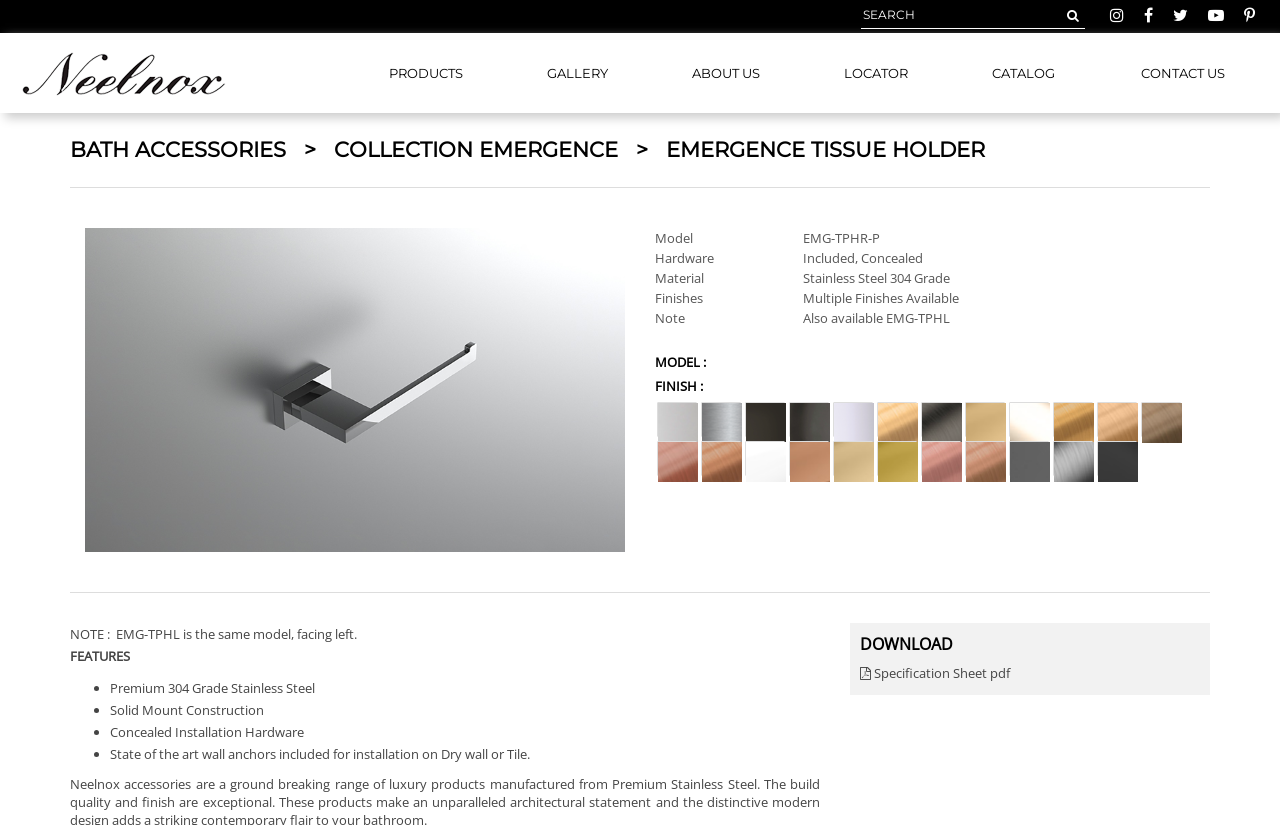What is the search button icon?
Refer to the image and provide a one-word or short phrase answer.

magnifying glass